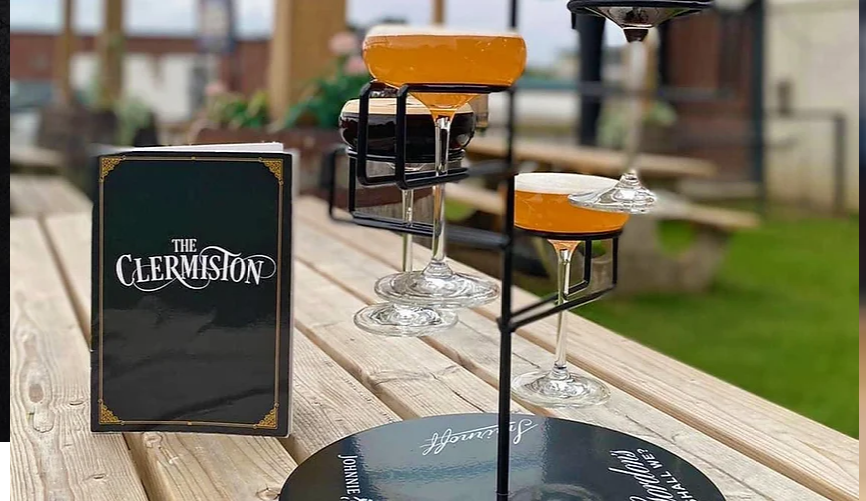Please provide a comprehensive answer to the question based on the screenshot: What is the color of the cocktails?

The cocktails are a vibrant orange color, suggesting a refreshing citrus flavor.